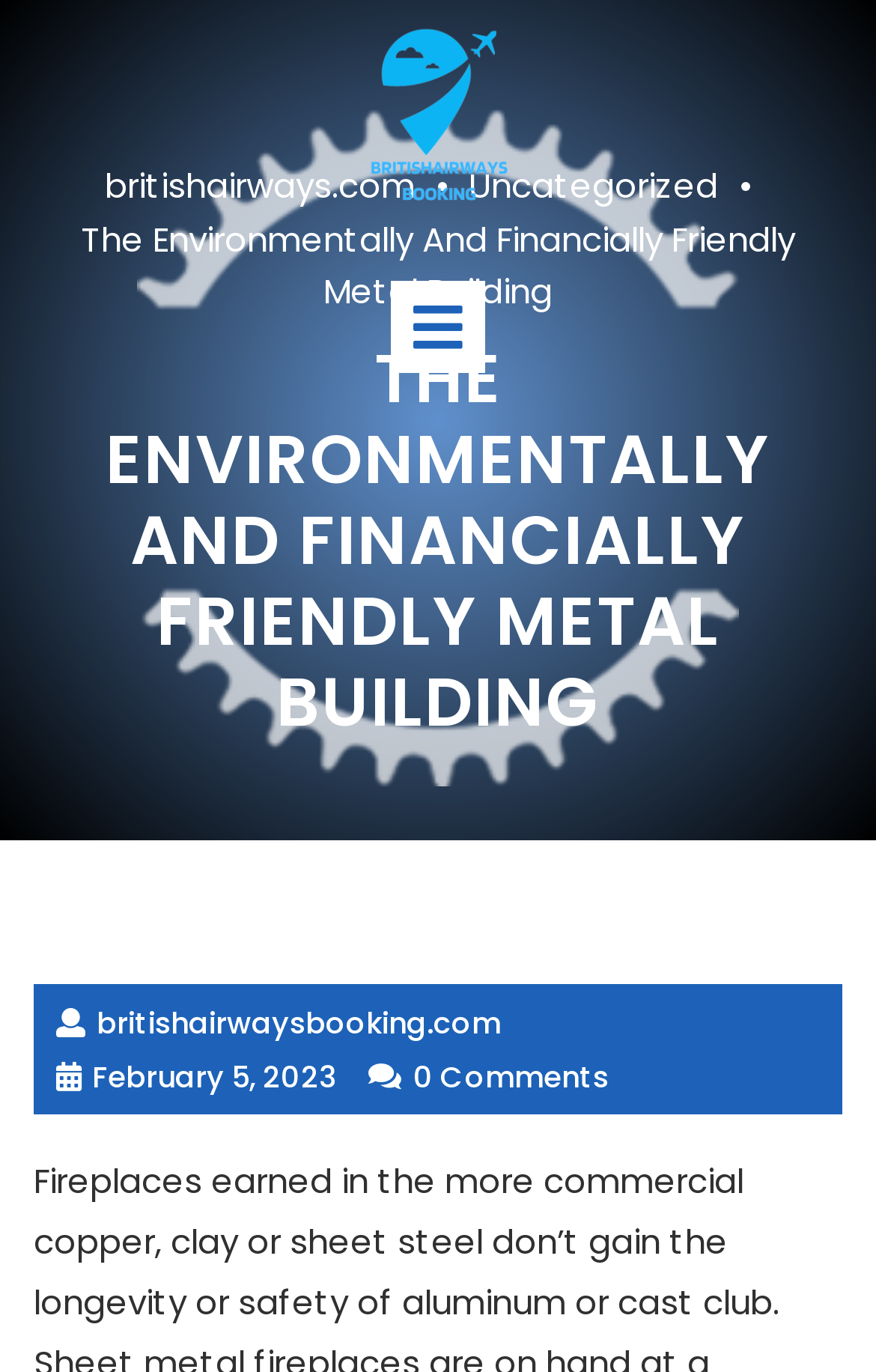What is the domain of the website?
Based on the screenshot, respond with a single word or phrase.

britishairways.com